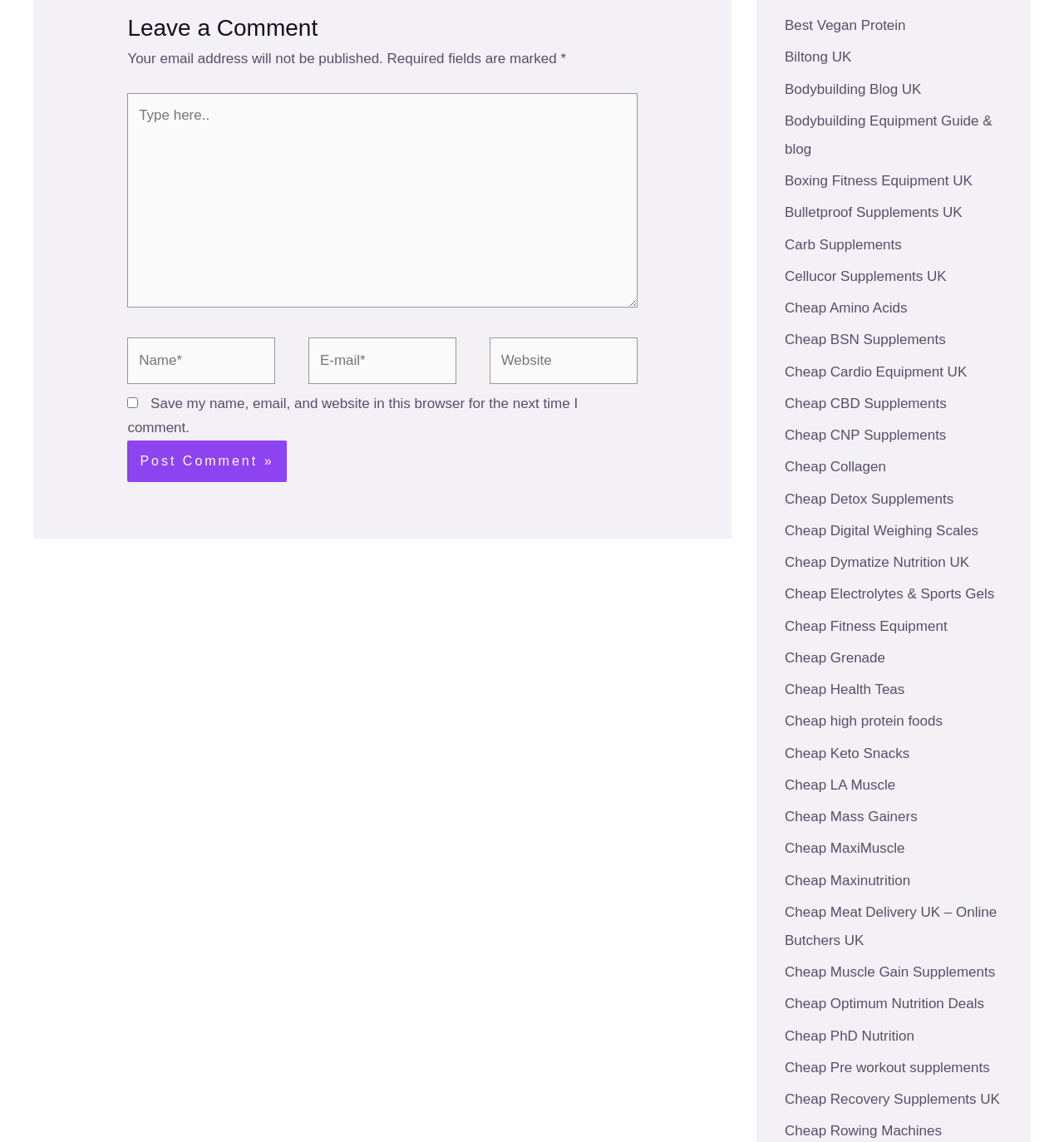Is the 'Website' field required?
Answer the question in a detailed and comprehensive manner.

The 'Website' field is a textbox that is not marked as required, unlike the 'Name' and 'E-mail' fields, which have an asterisk (*) symbol indicating that they are required.